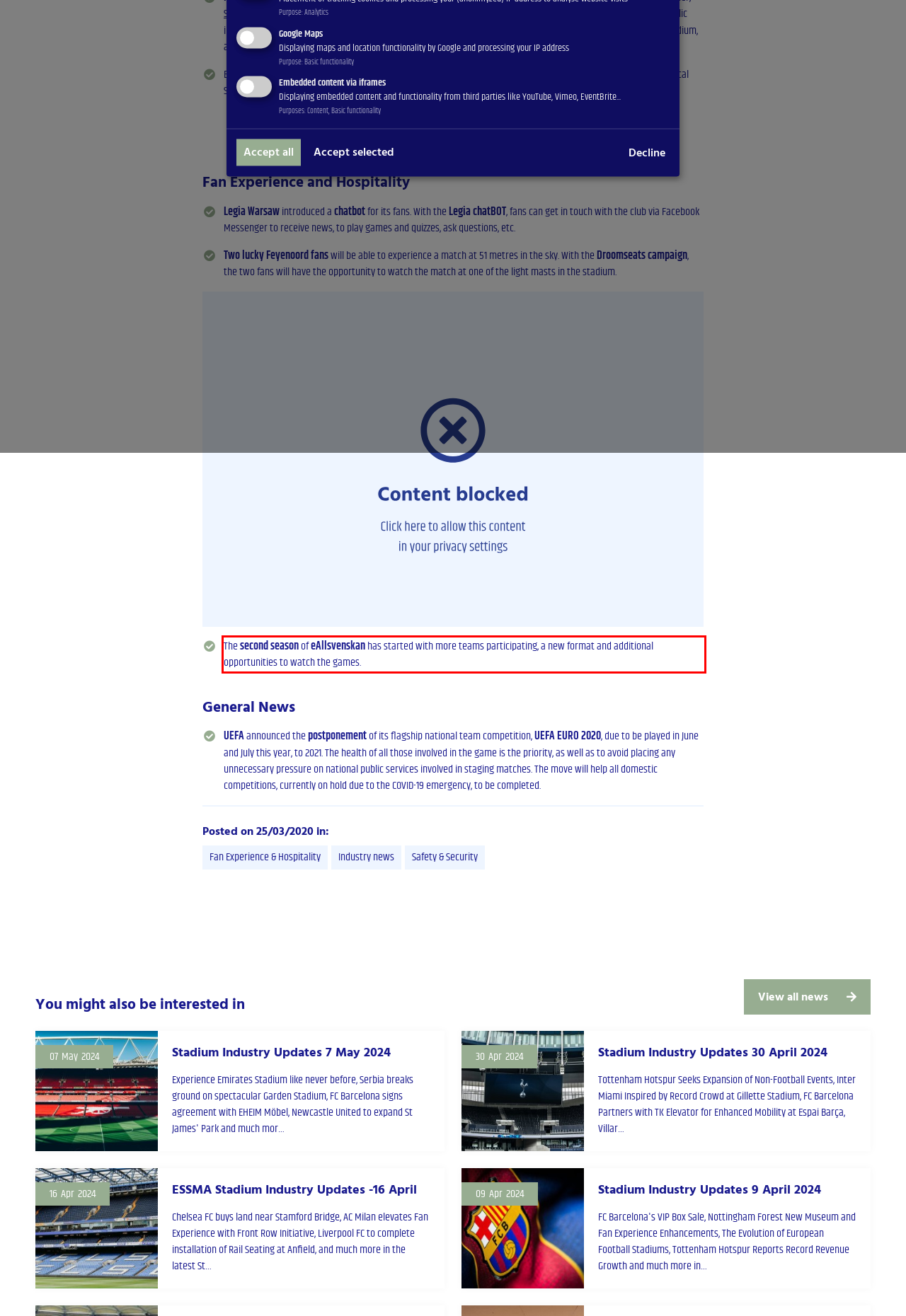The screenshot provided shows a webpage with a red bounding box. Apply OCR to the text within this red bounding box and provide the extracted content.

The second season of eAllsvenskan has started with more teams participating, a new format and additional opportunities to watch the games.